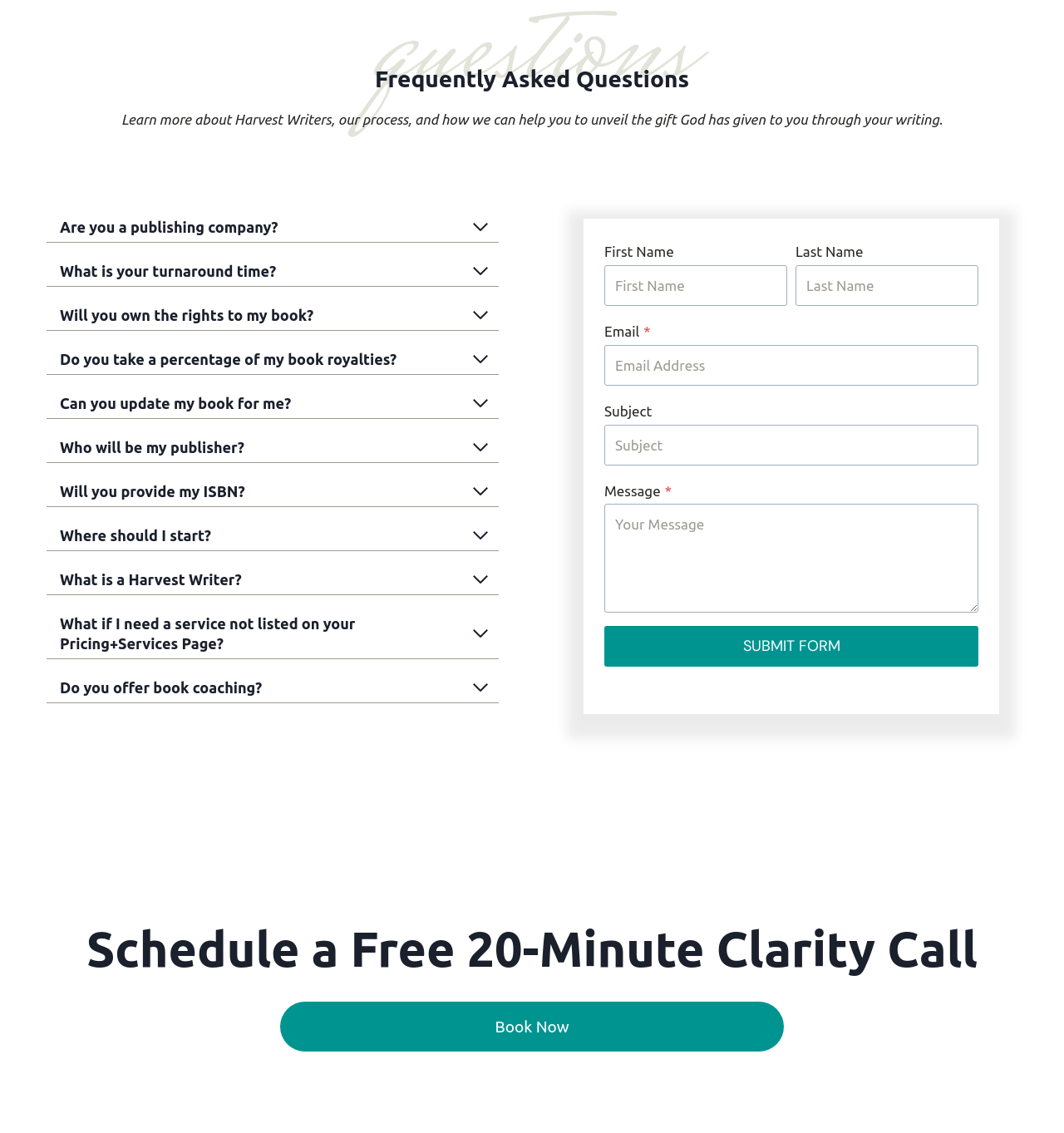Given the content of the image, can you provide a detailed answer to the question?
What is the purpose of the Harvest Writers?

Based on the webpage, Harvest Writers seems to be a service that helps individuals with their writing. The static text 'Learn more about Harvest Writers, our process, and how we can help you to unveil the gift God has given to you through your writing.' suggests that Harvest Writers is a platform that assists writers in some way.